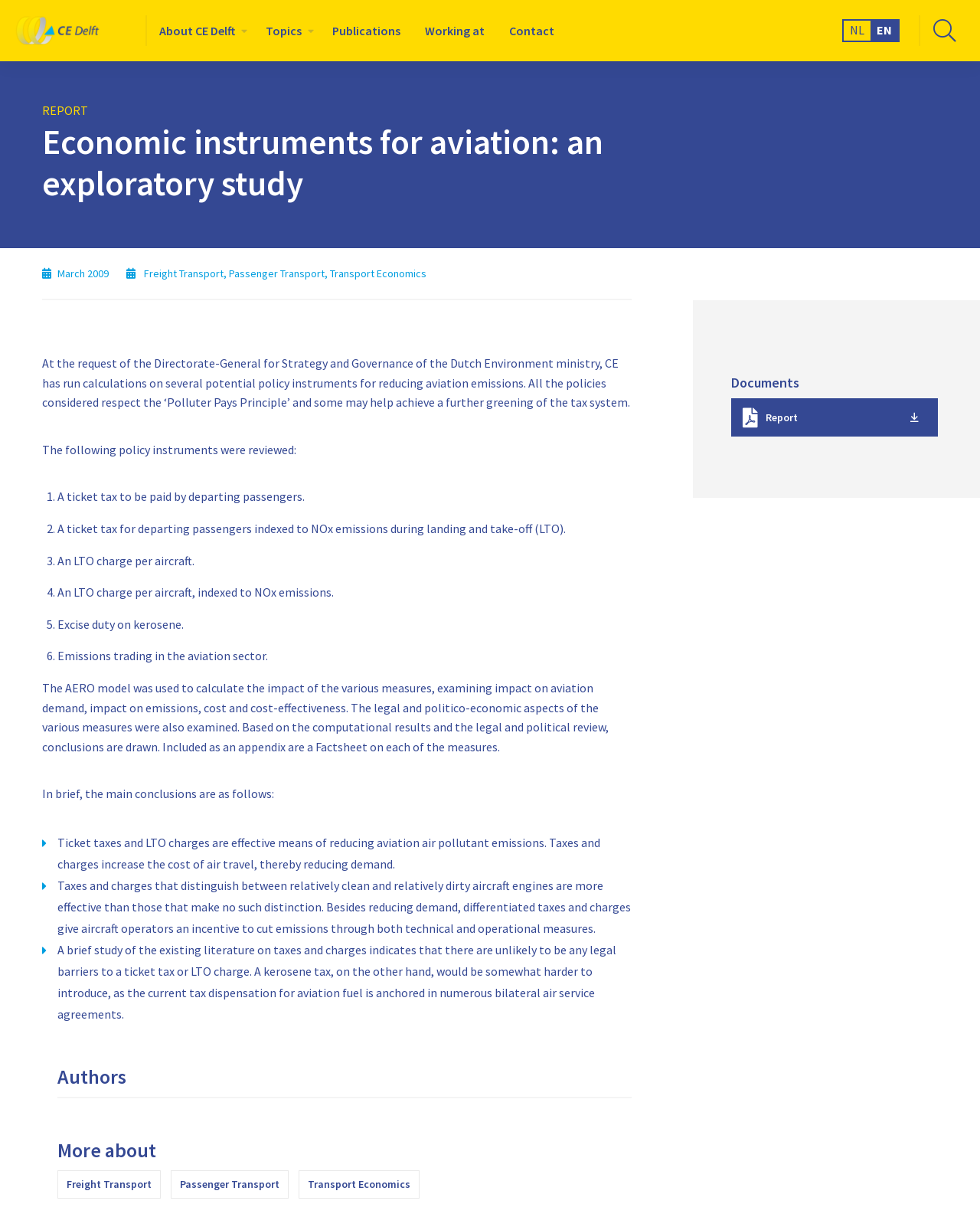Find and generate the main title of the webpage.

Economic instruments for aviation: an exploratory study